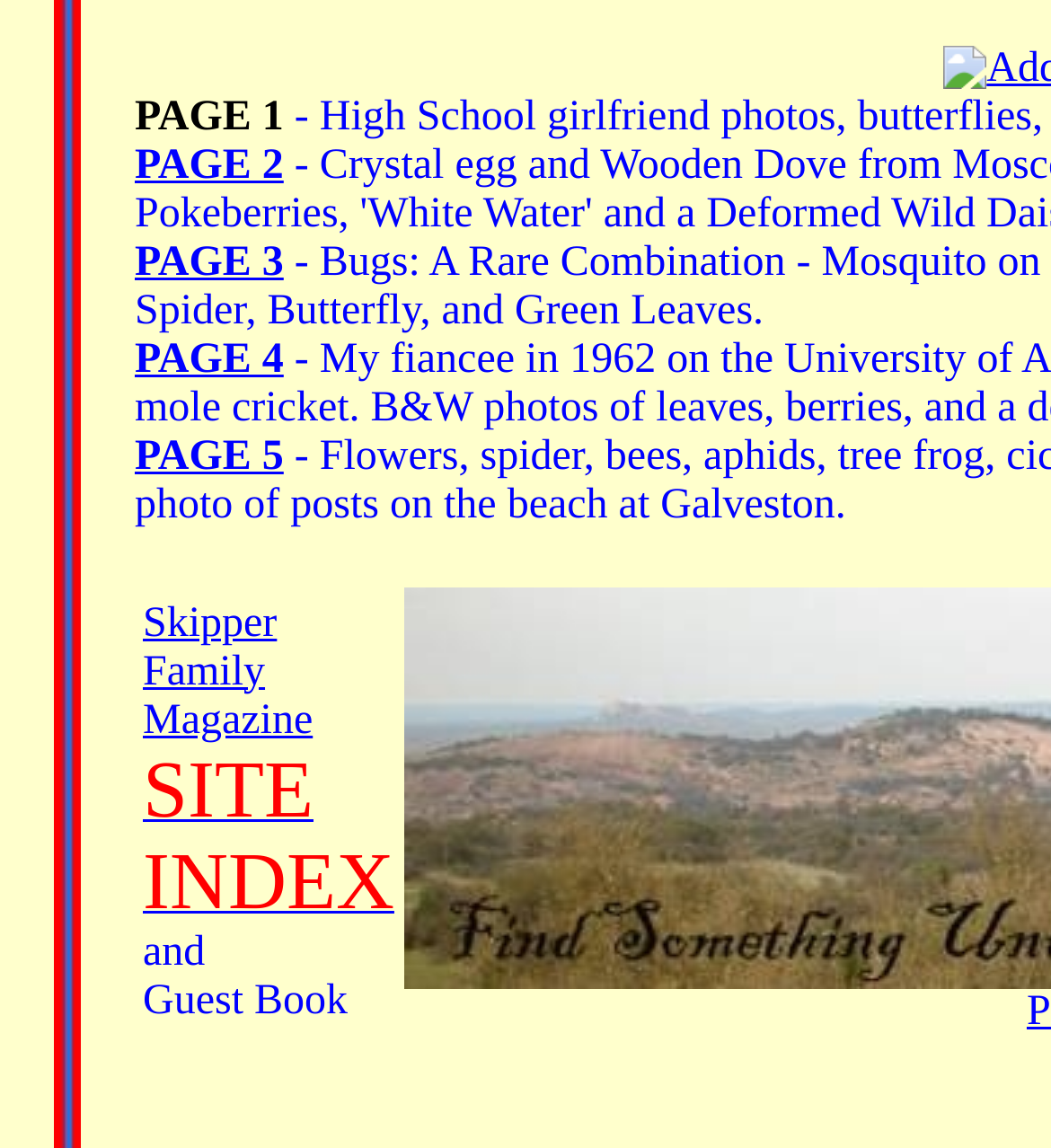Please study the image and answer the question comprehensively:
What is the purpose of the SITE INDEX?

The SITE INDEX is likely a feature that allows users to navigate the website and find specific content. This can be inferred from its placement alongside the Guest Book, which suggests that it is a tool for users to explore the website.